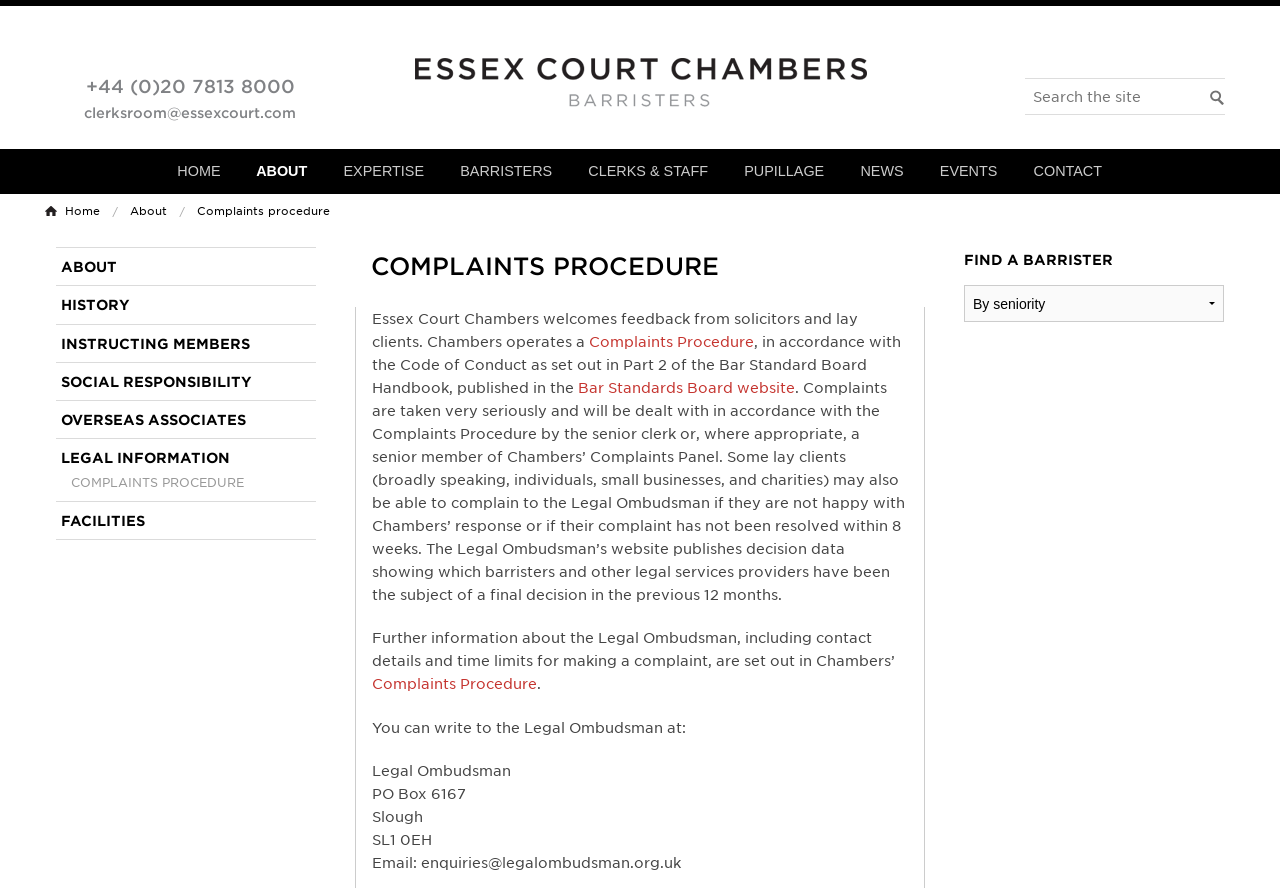Determine the bounding box coordinates of the region I should click to achieve the following instruction: "Select an option from the 'FIND A BARRISTER' combobox". Ensure the bounding box coordinates are four float numbers between 0 and 1, i.e., [left, top, right, bottom].

[0.753, 0.321, 0.956, 0.363]